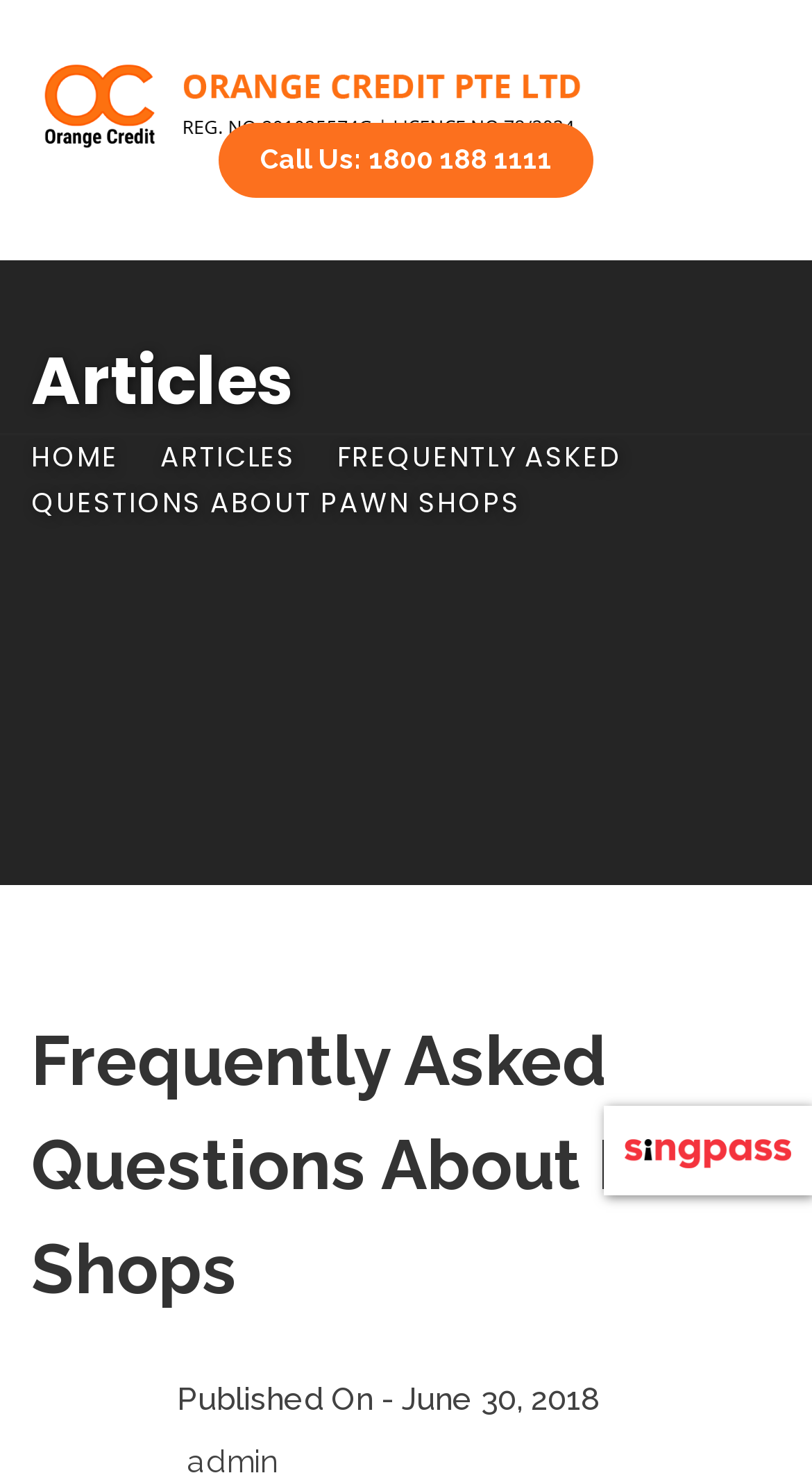What is the logo on the top left corner?
Based on the screenshot, provide your answer in one word or phrase.

header_nine_logo